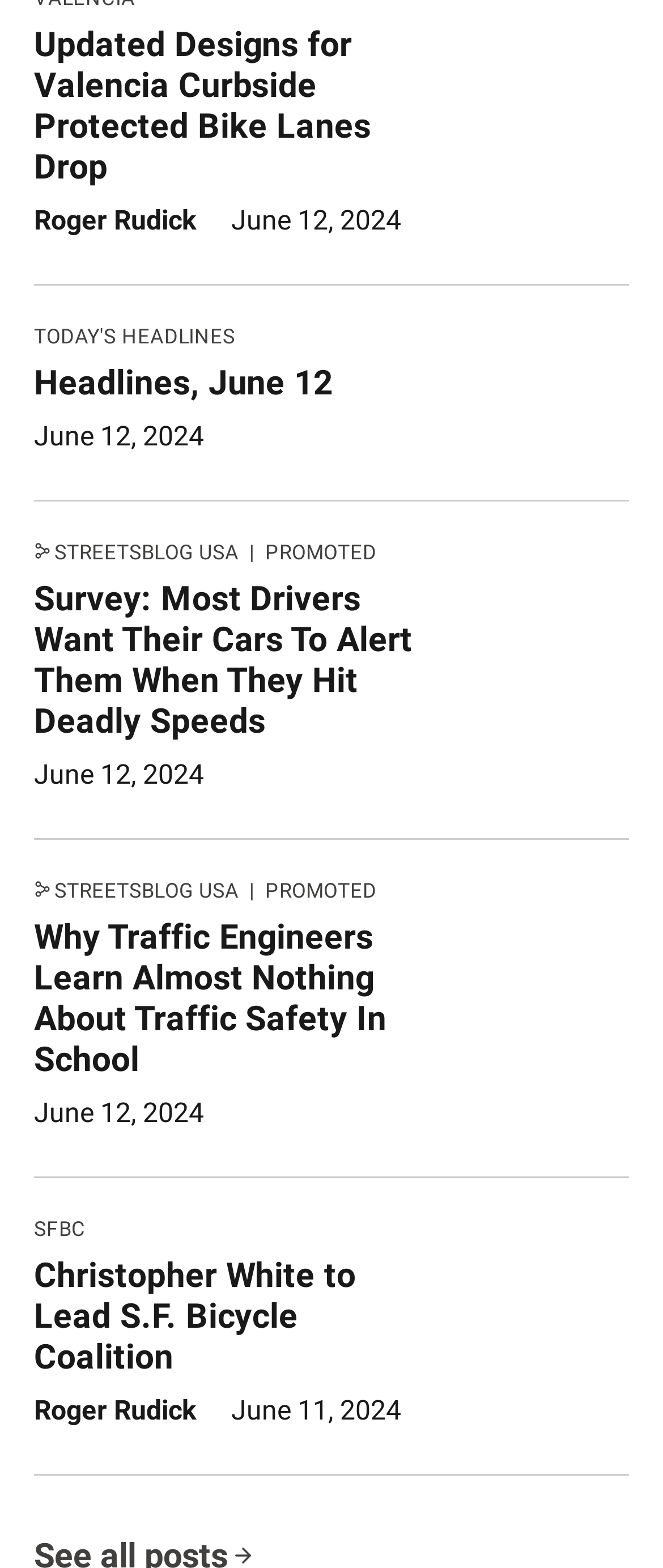Provide a short, one-word or phrase answer to the question below:
What is the name of the organization mentioned in the article 'Christopher White to Lead S.F. Bicycle Coalition'?

S.F. Bicycle Coalition